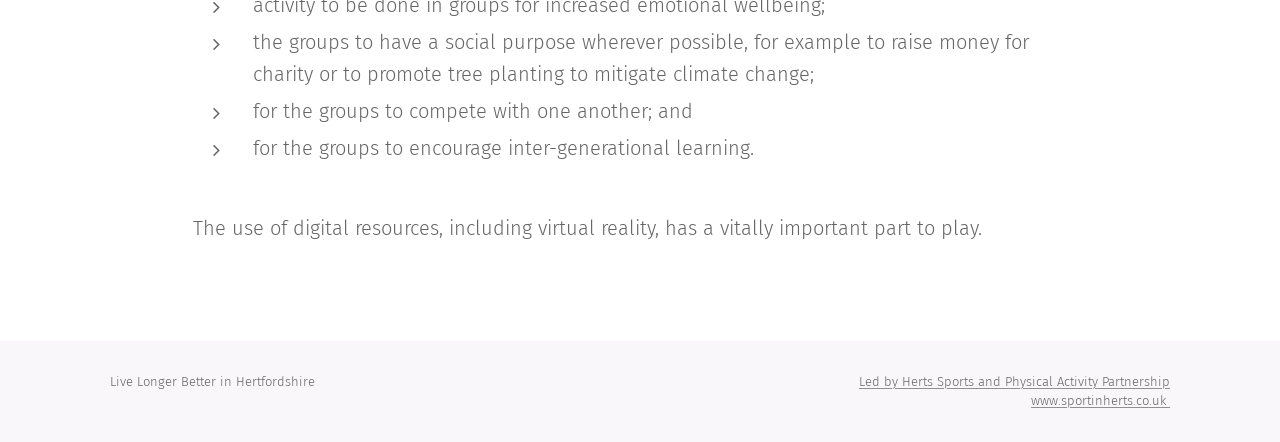Please provide a comprehensive response to the question below by analyzing the image: 
What is the theme of the initiative?

The text mentions 'Live Longer Better in Hertfordshire', which suggests that the initiative is focused on promoting healthy living and well-being in Hertfordshire.